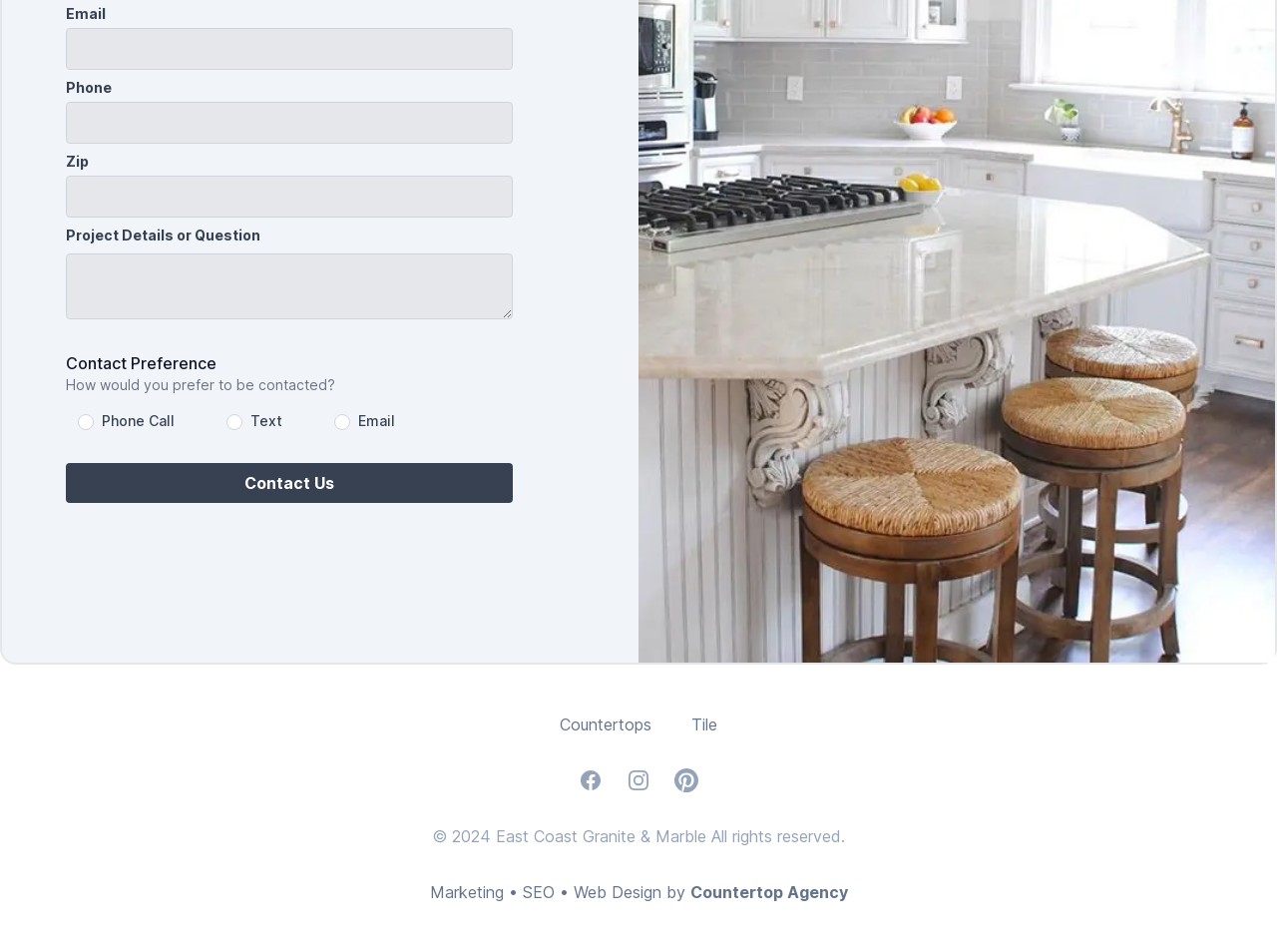Identify the bounding box coordinates for the element that needs to be clicked to fulfill this instruction: "Visit Facebook page". Provide the coordinates in the format of four float numbers between 0 and 1: [left, top, right, bottom].

[0.453, 0.807, 0.472, 0.832]